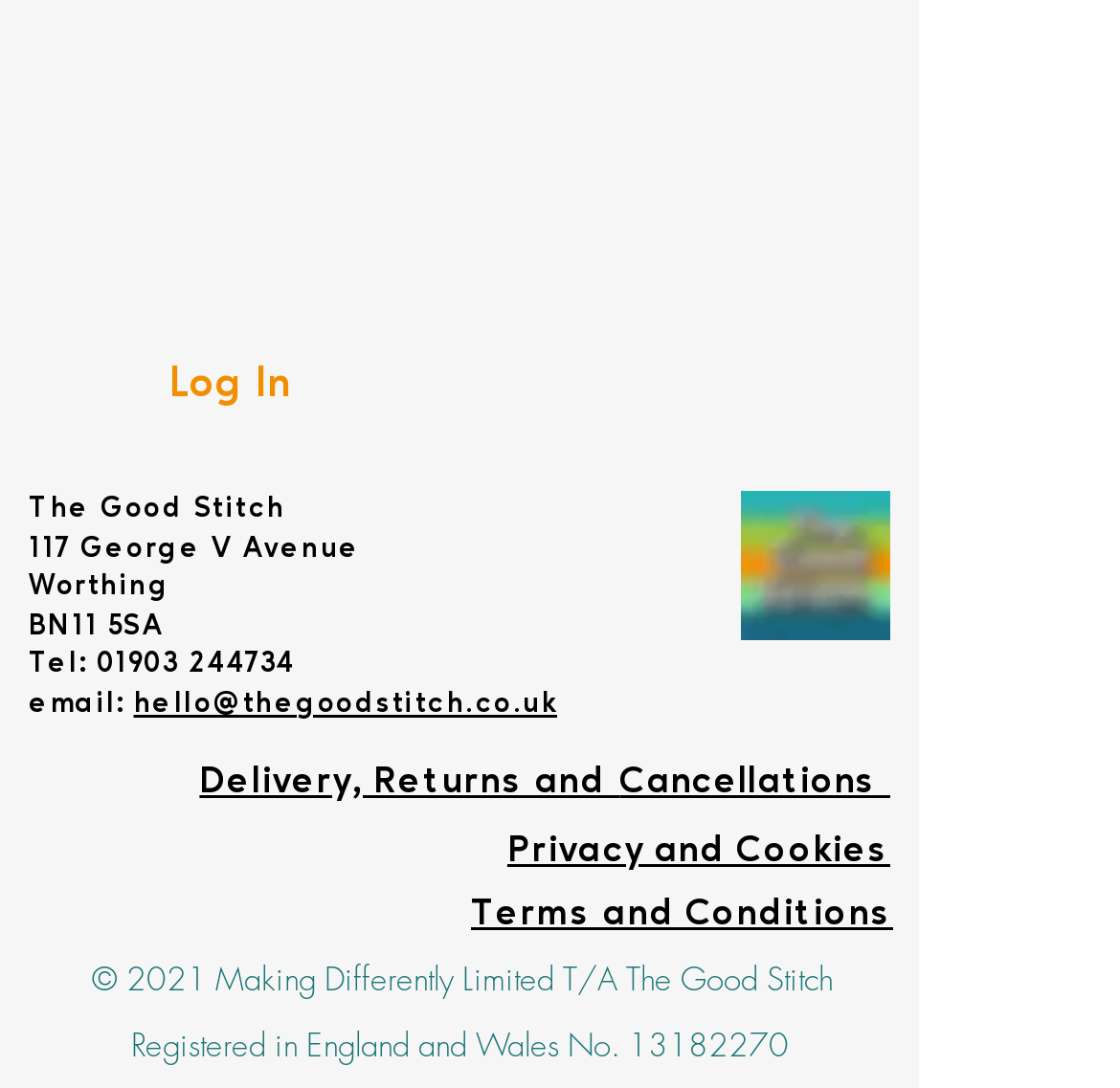Please locate the bounding box coordinates of the element that should be clicked to complete the given instruction: "View the Terms and Conditions".

[0.421, 0.824, 0.797, 0.858]